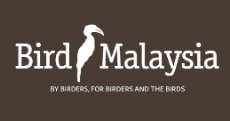What is the tagline of Bird Malaysia?
Using the image provided, answer with just one word or phrase.

By Birders, For Birders and the Birds